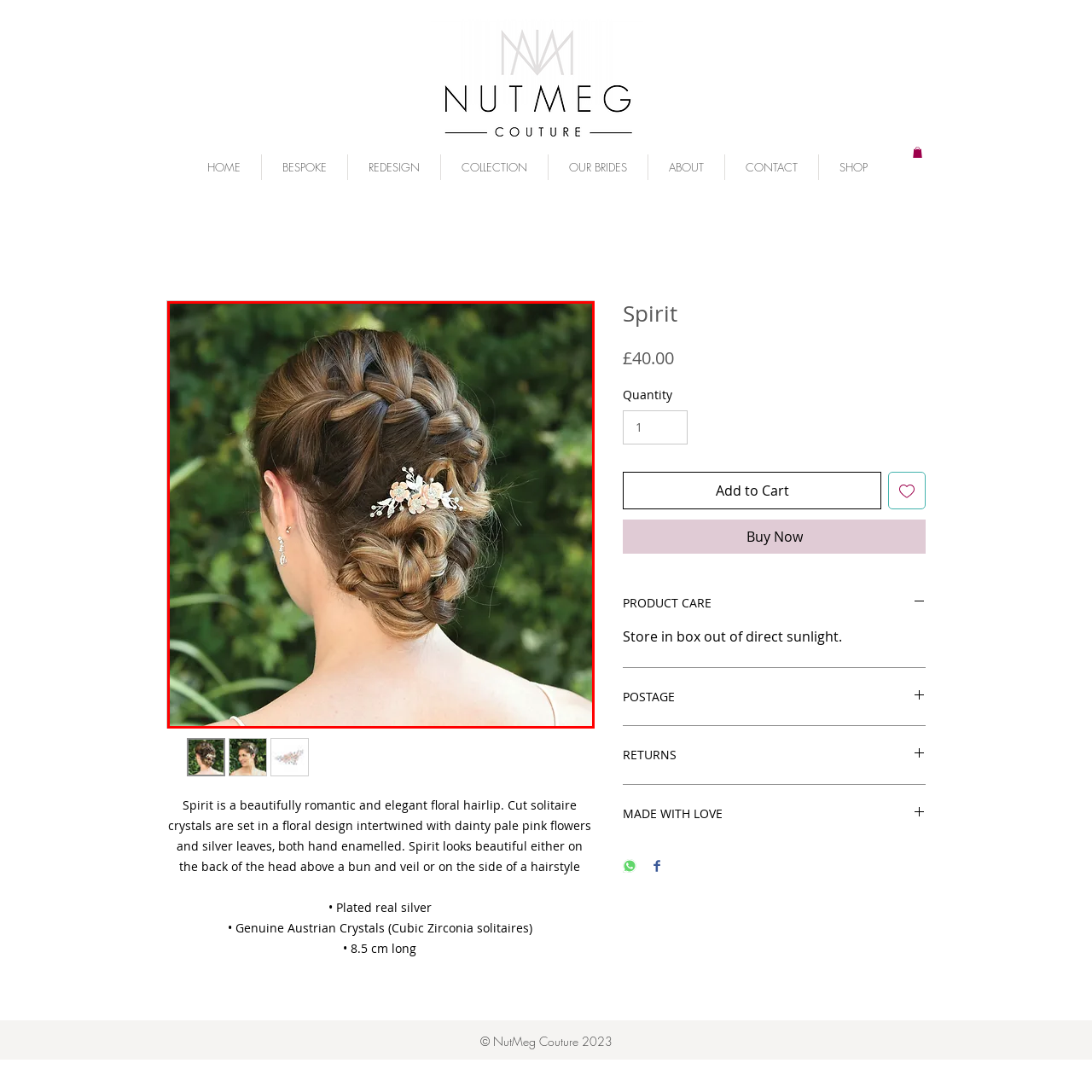Analyze the content inside the red box, What is the purpose of the hairstyle? Provide a short answer using a single word or phrase.

special occasions